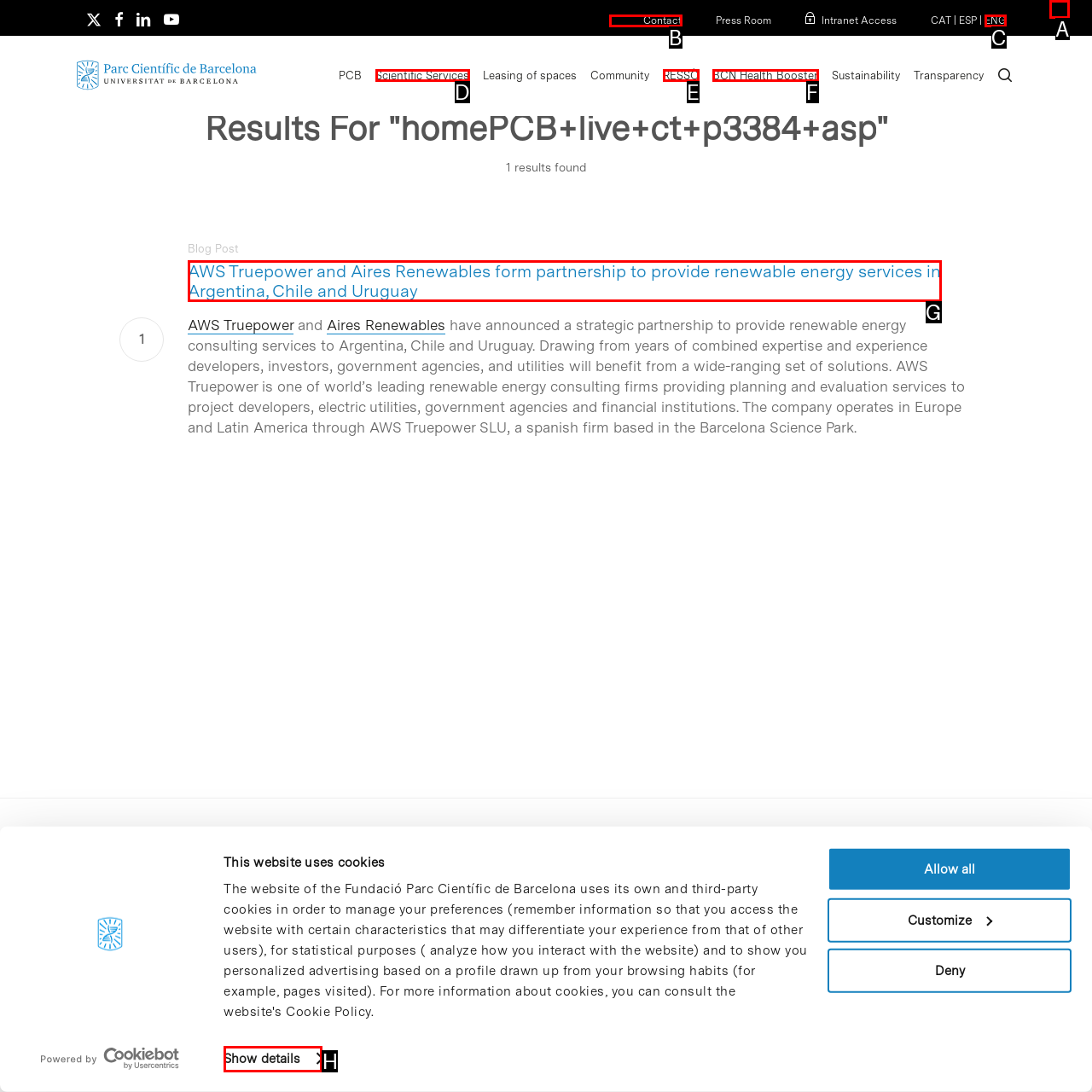Specify which UI element should be clicked to accomplish the task: View details of AWS Truepower and Aires Renewables partnership. Answer with the letter of the correct choice.

G